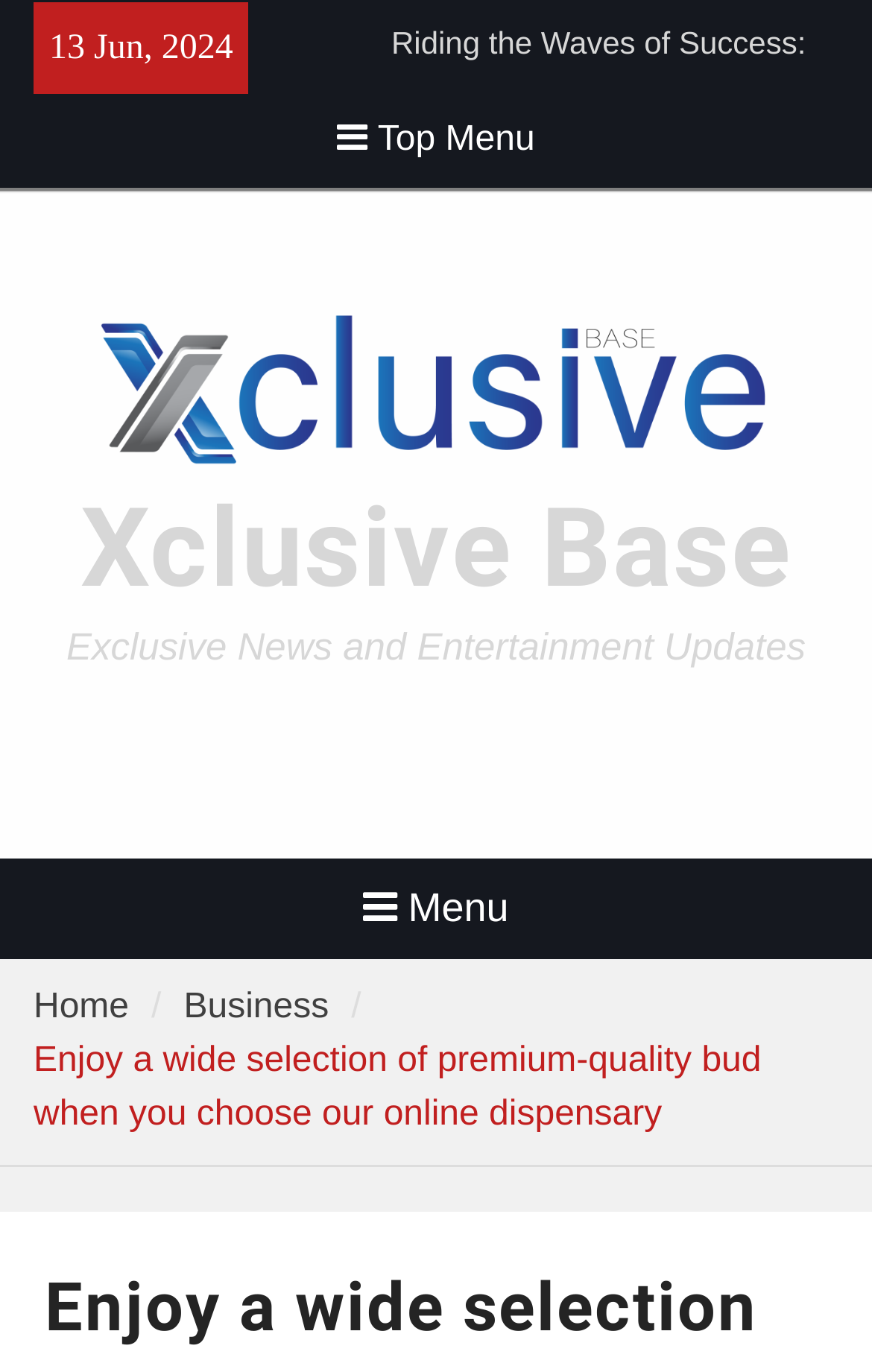Can you specify the bounding box coordinates for the region that should be clicked to fulfill this instruction: "Visit the Xclusive Base website".

[0.115, 0.227, 0.885, 0.348]